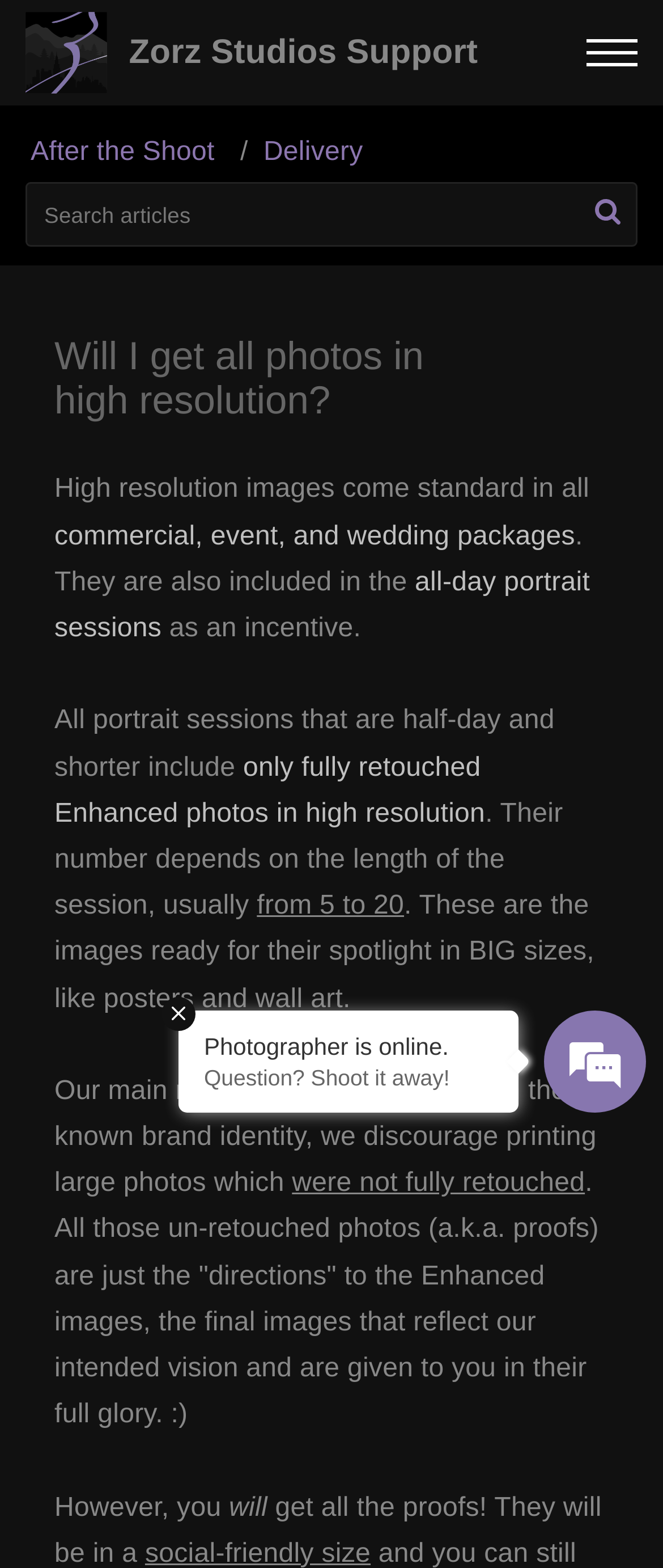Locate the bounding box of the UI element defined by this description: "placeholder="Search articles"". The coordinates should be given as four float numbers between 0 and 1, formatted as [left, top, right, bottom].

[0.038, 0.116, 0.962, 0.157]